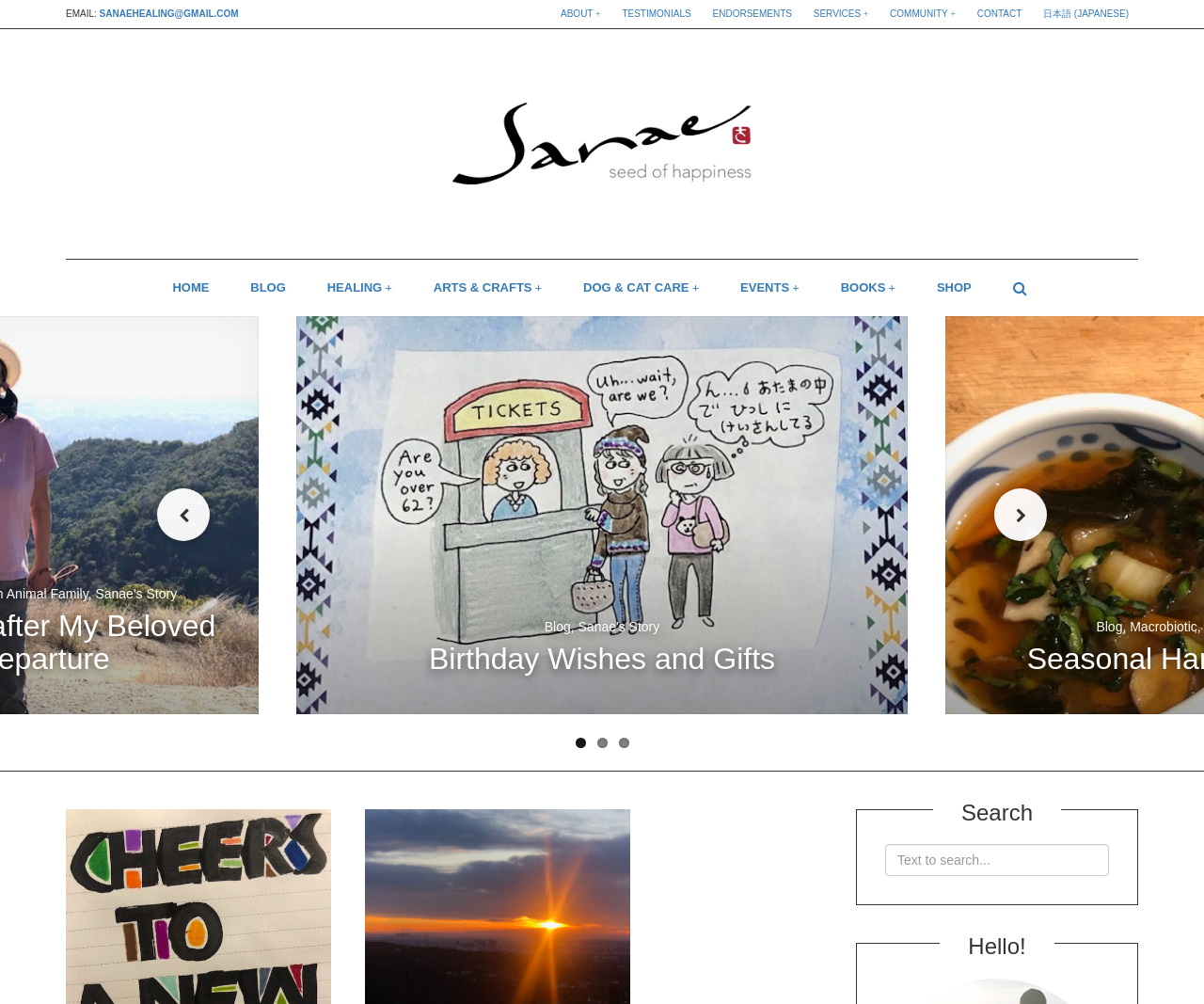Find the bounding box coordinates of the element I should click to carry out the following instruction: "click on 'RELATED POSTS'".

None